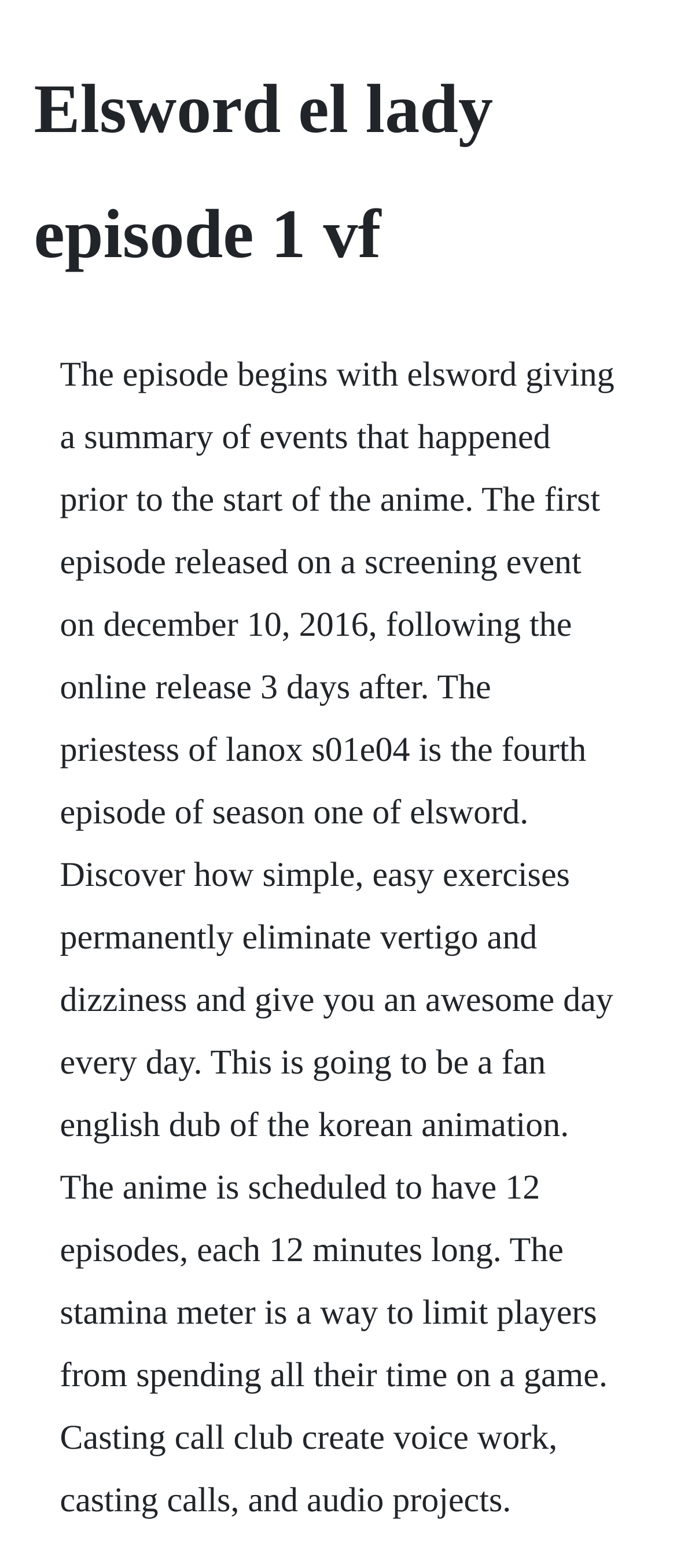Please determine the heading text of this webpage.

Elsword el lady episode 1 vf